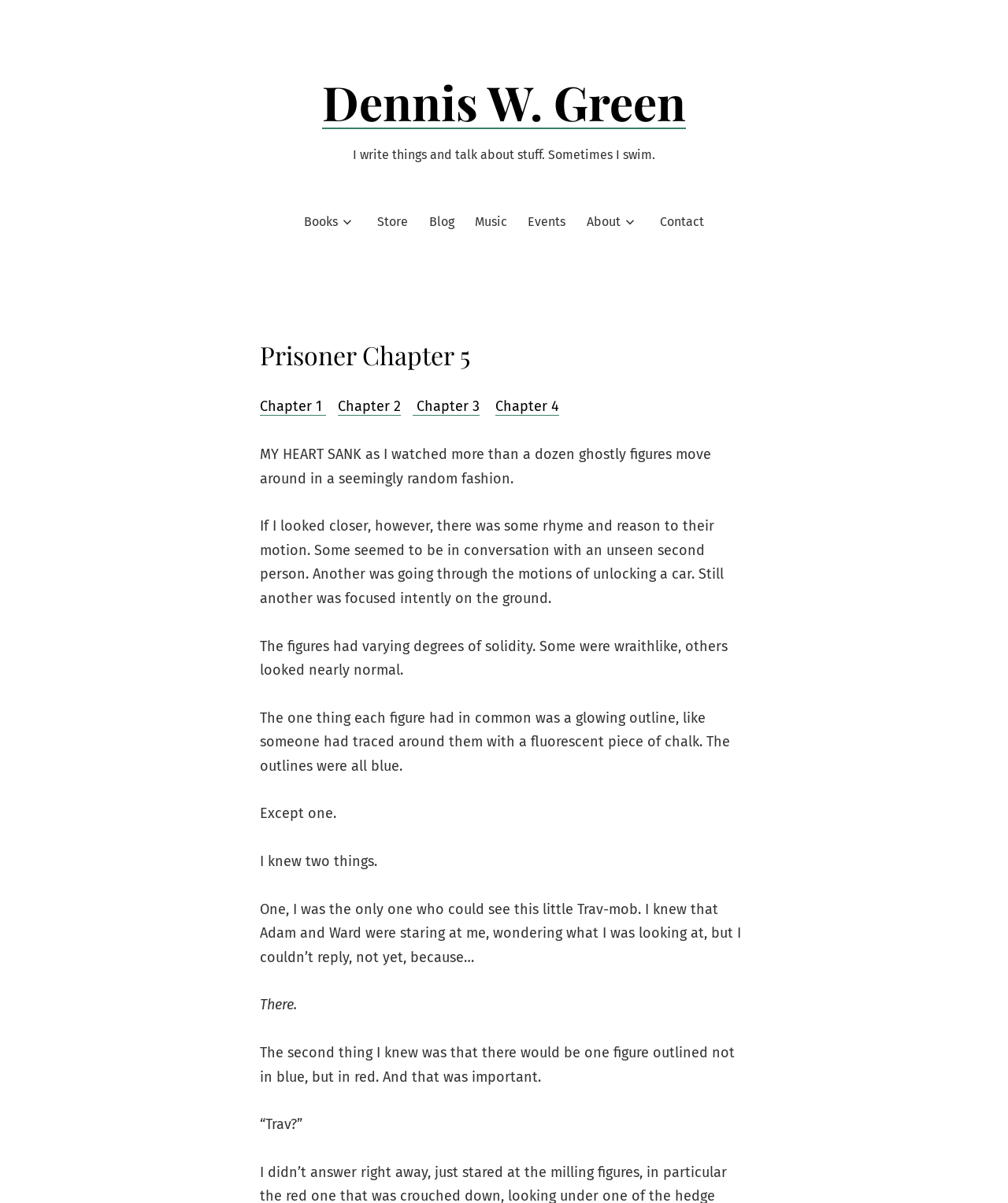What is the author's profession?
Analyze the screenshot and provide a detailed answer to the question.

The author's profession can be inferred from the static text 'I write things and talk about stuff. Sometimes I swim.' which suggests that the author is a writer.